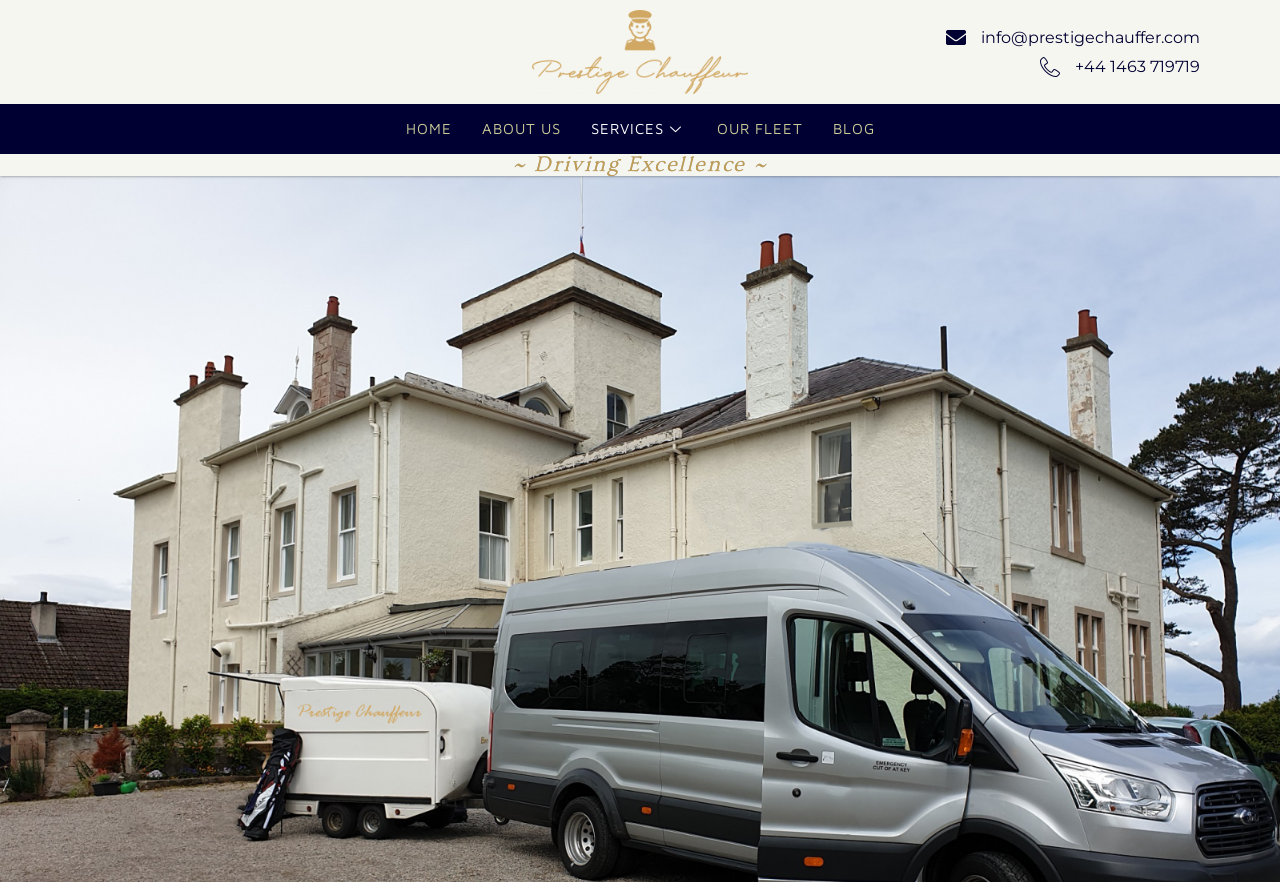What is the slogan of the company?
Provide an in-depth answer to the question, covering all aspects.

I found the slogan by looking at the heading element on the webpage, which has the text '~ Driving Excellence ~'.